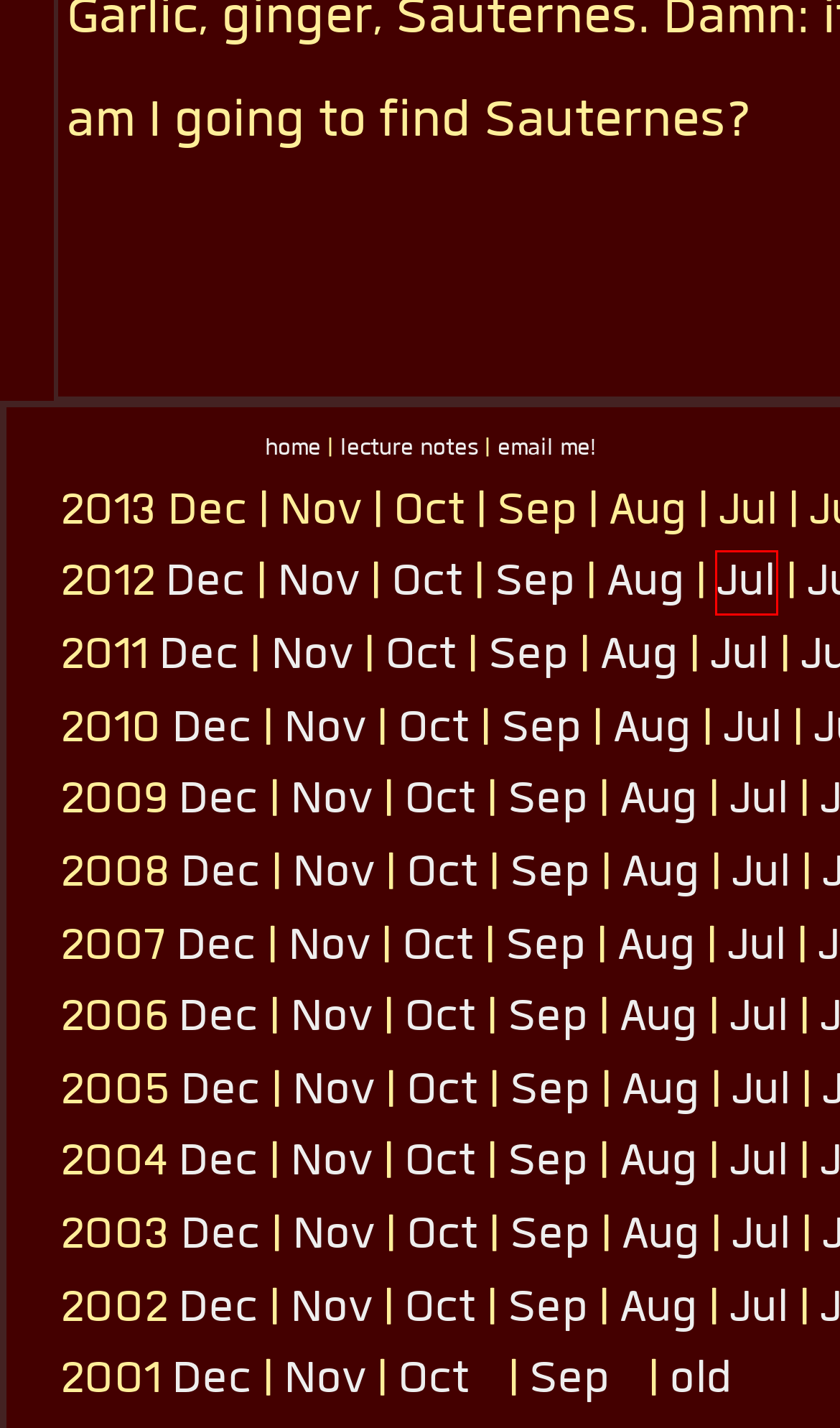You have been given a screenshot of a webpage with a red bounding box around a UI element. Select the most appropriate webpage description for the new webpage that appears after clicking the element within the red bounding box. The choices are:
A. Mark Bernstein: Dec12
B. Mark Bernstein: LectureNotes
C. Mark Bernstein: Aug0701
D. Mark Bernstein: Nov0701
E. Mark Bernstein: Oct0801
F. Mark Bernstein: Dec11
G. Mark Bernstein: Aug0801
H. Mark Bernstein: Jul12

H